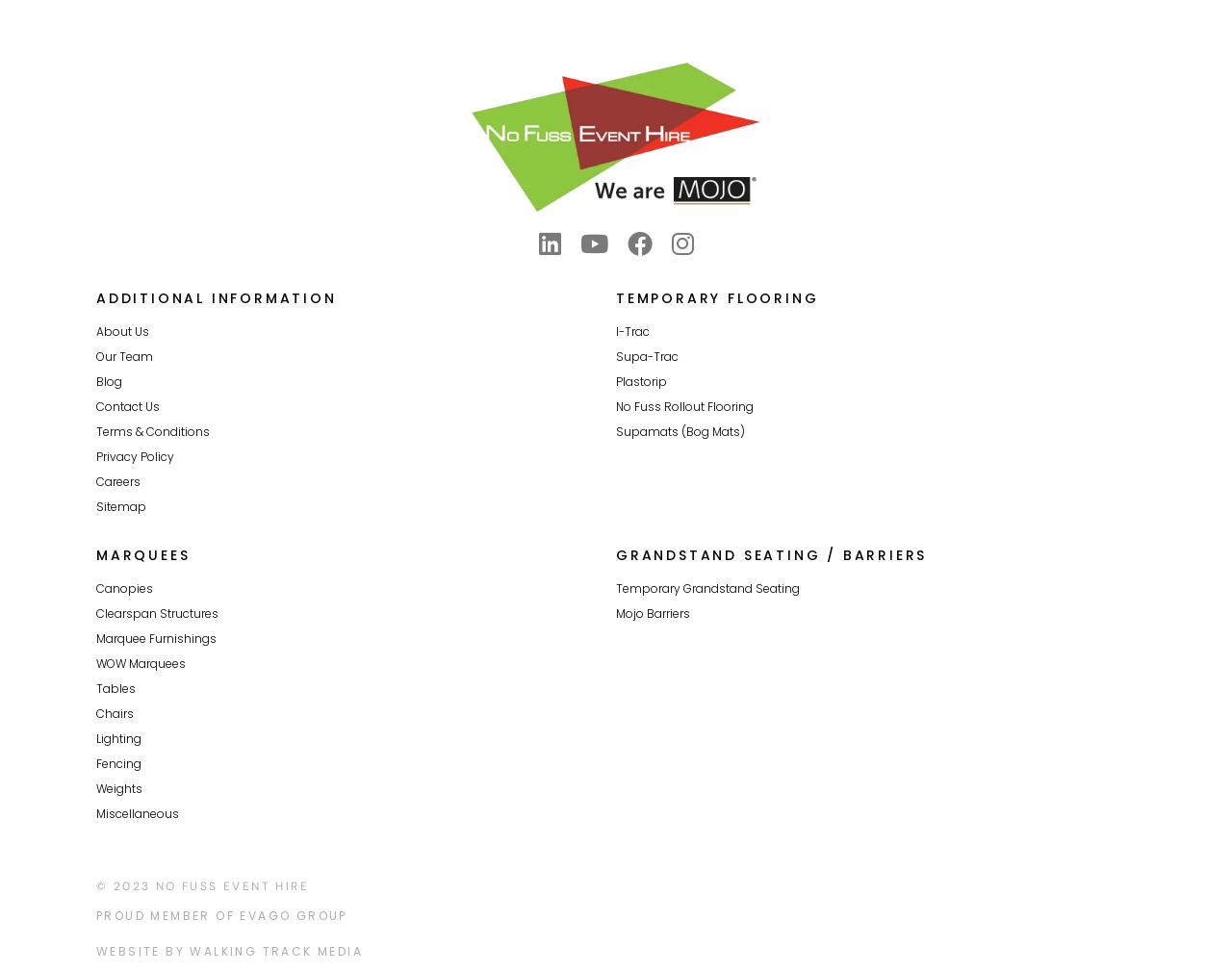Identify the bounding box coordinates of the area you need to click to perform the following instruction: "Go to About Us".

[0.078, 0.335, 0.121, 0.347]